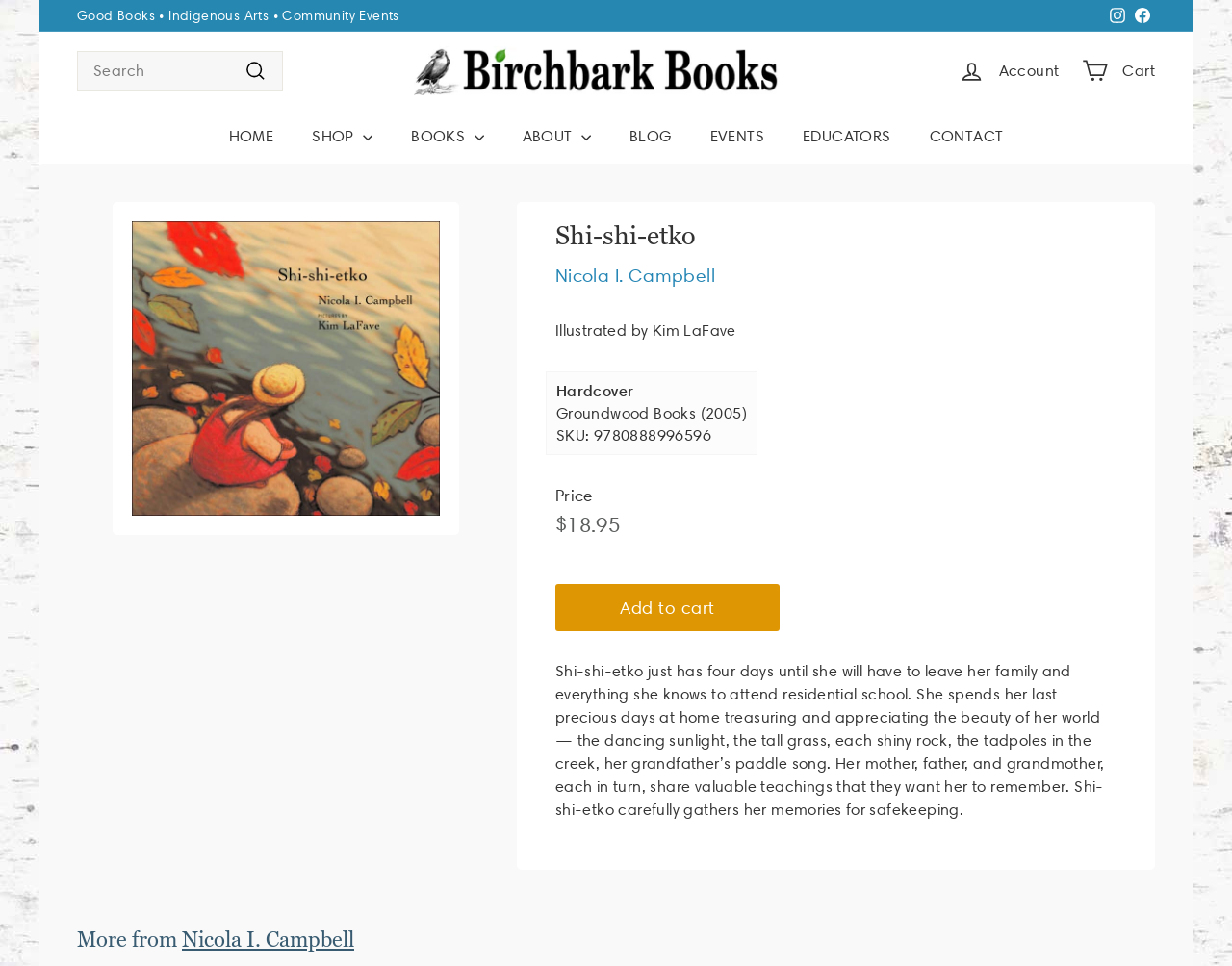Determine the bounding box coordinates of the section I need to click to execute the following instruction: "Search for a book". Provide the coordinates as four float numbers between 0 and 1, i.e., [left, top, right, bottom].

[0.062, 0.052, 0.23, 0.094]